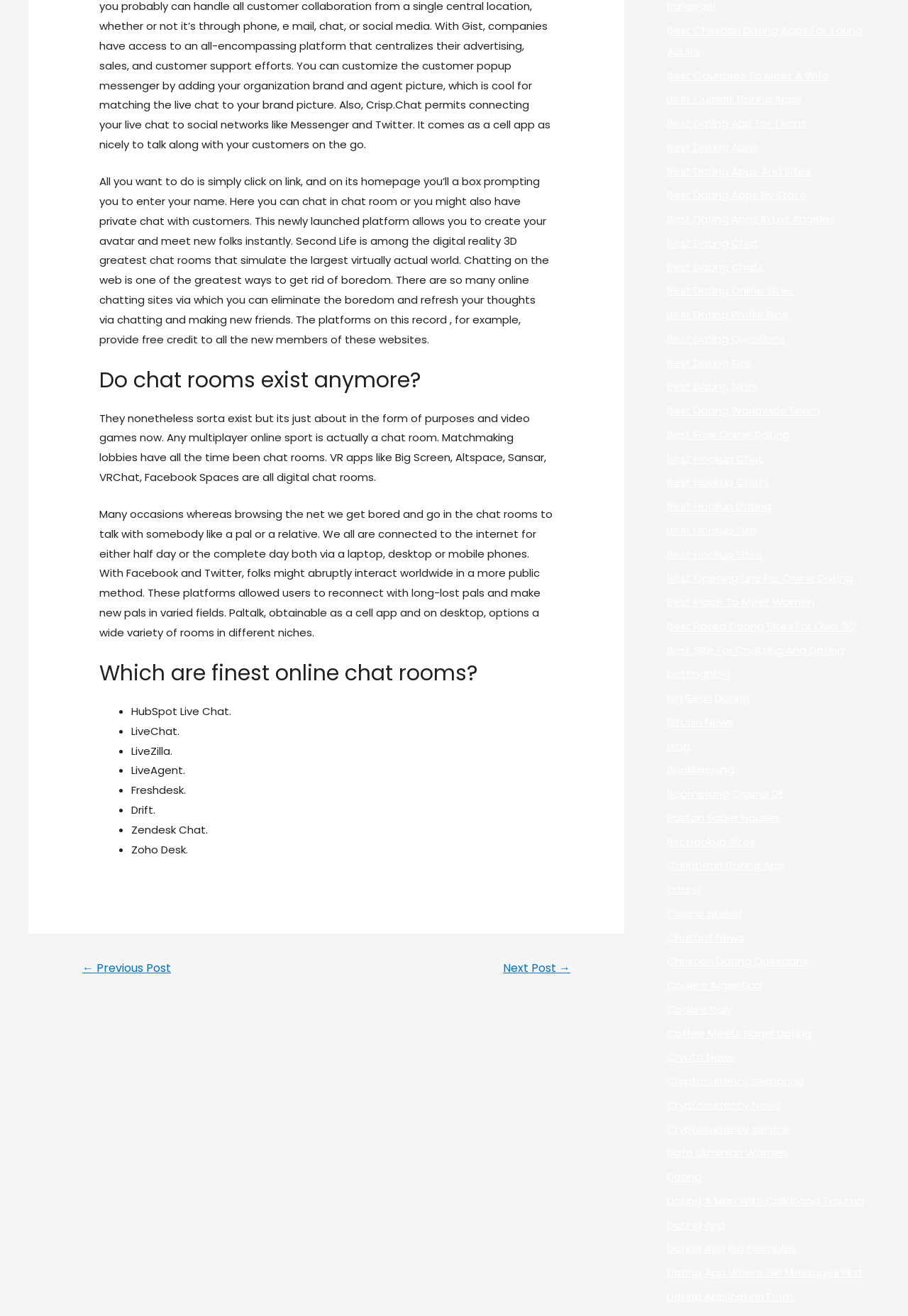Please determine the bounding box coordinates for the element with the description: "Best Dating Site".

[0.734, 0.27, 0.828, 0.281]